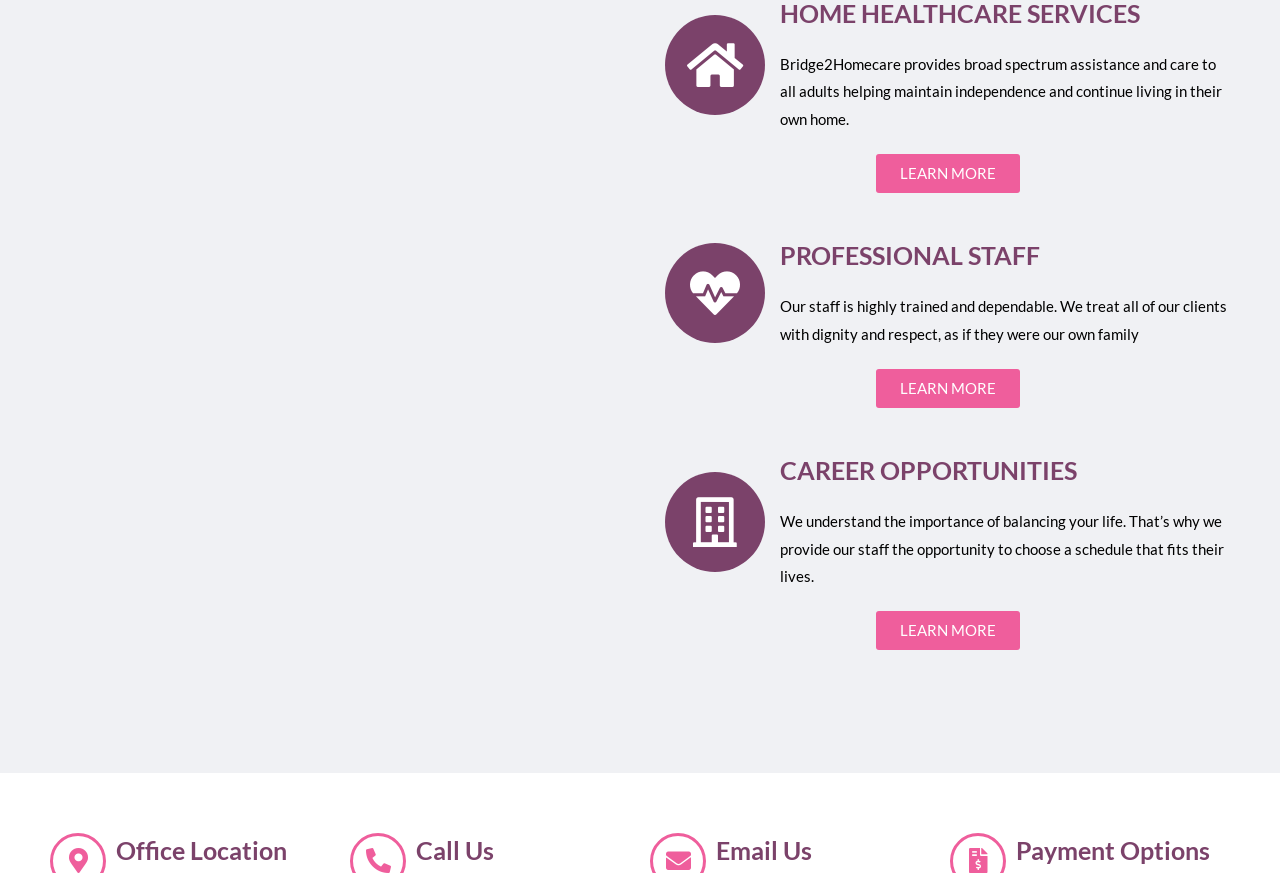Highlight the bounding box of the UI element that corresponds to this description: "Advanced Search".

None